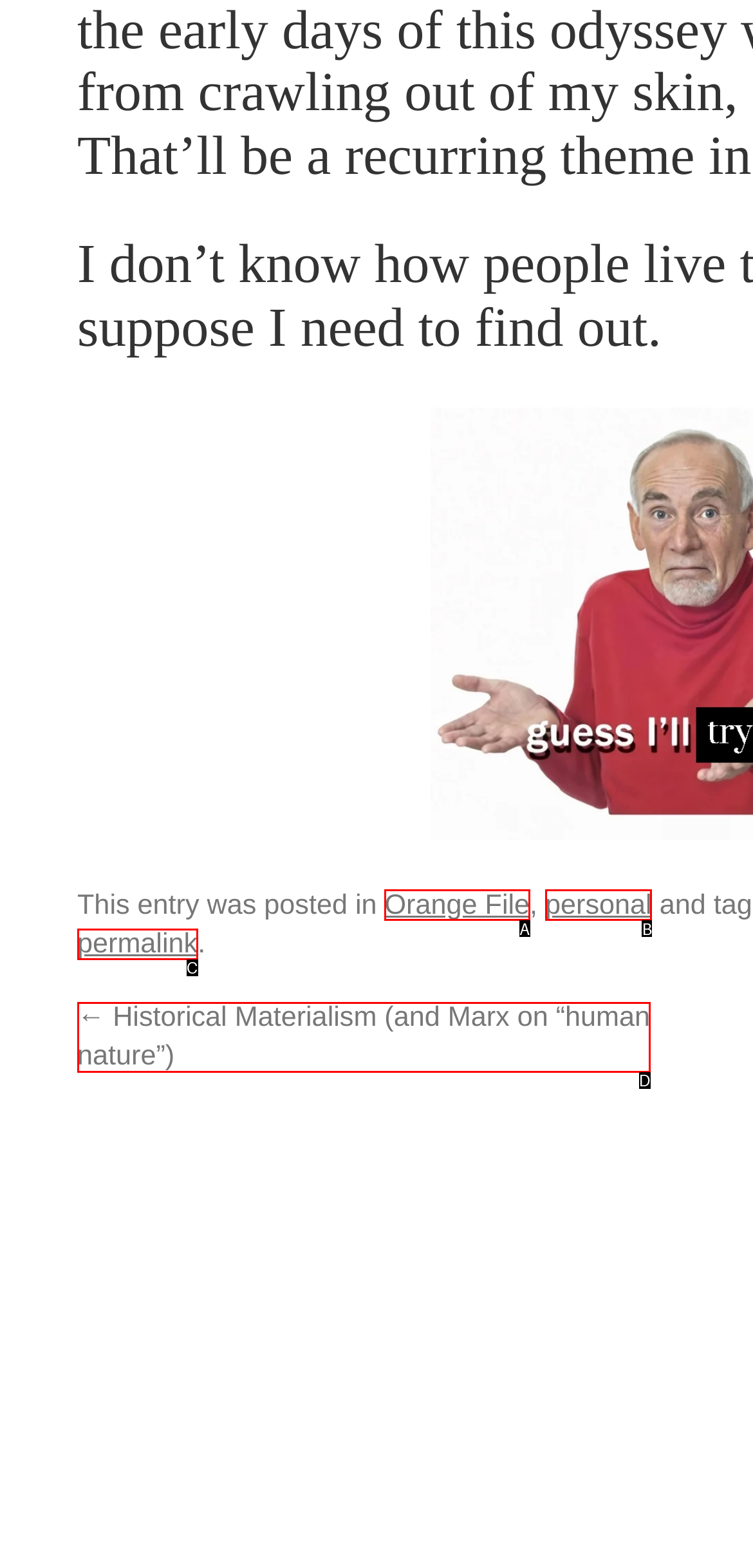Choose the HTML element that best fits the given description: Orange File. Answer by stating the letter of the option.

A